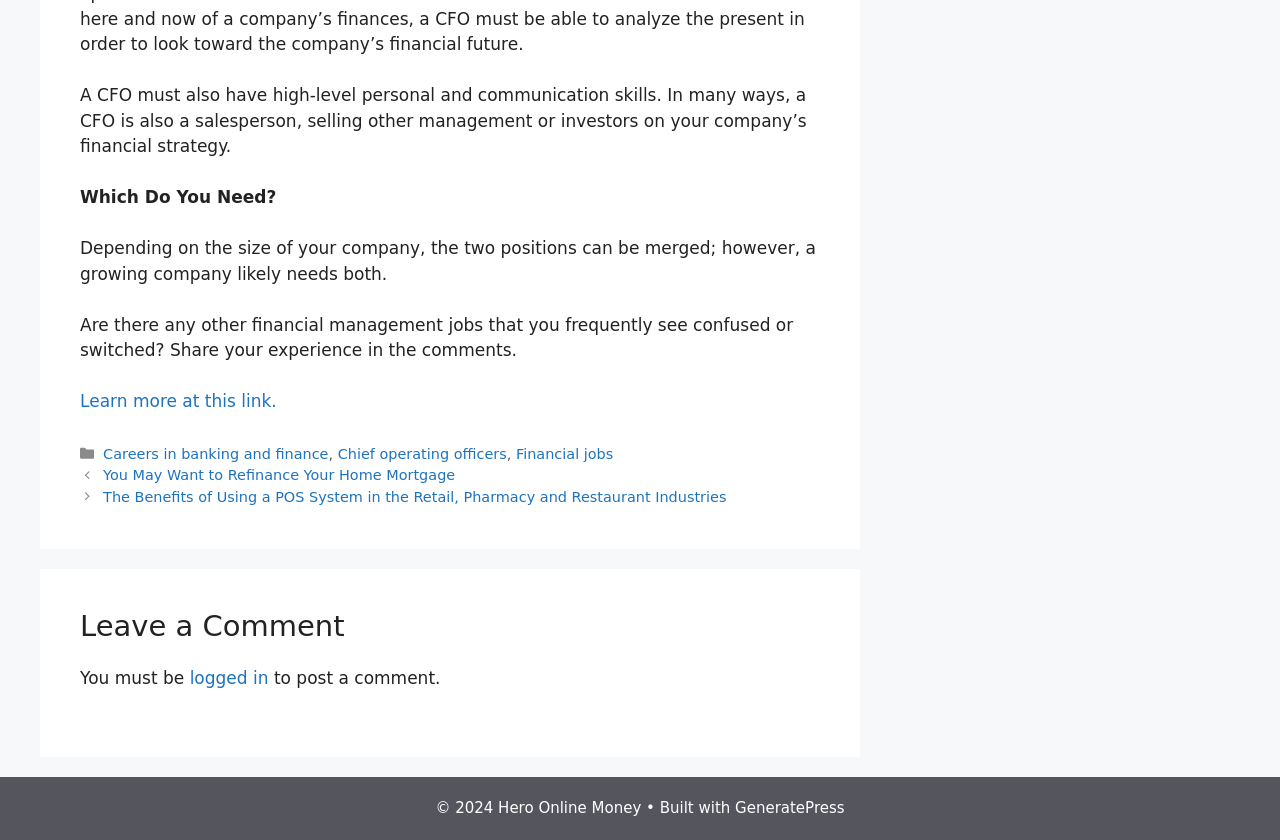Provide the bounding box coordinates for the specified HTML element described in this description: "GeneratePress". The coordinates should be four float numbers ranging from 0 to 1, in the format [left, top, right, bottom].

[0.574, 0.952, 0.66, 0.973]